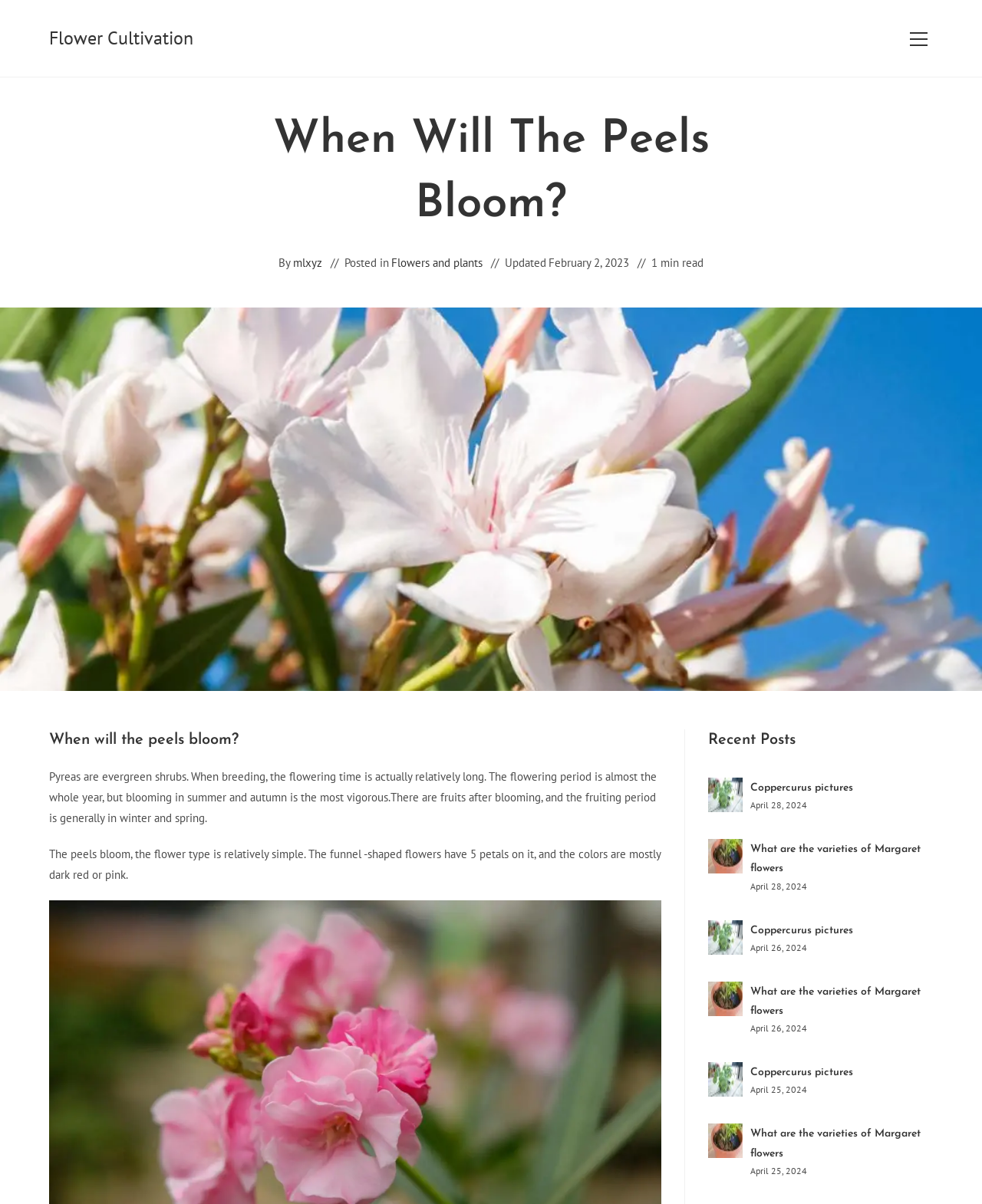What is the category of the article 'When Will The Peels Bloom?'?
Answer the question with a single word or phrase derived from the image.

Flowers and plants